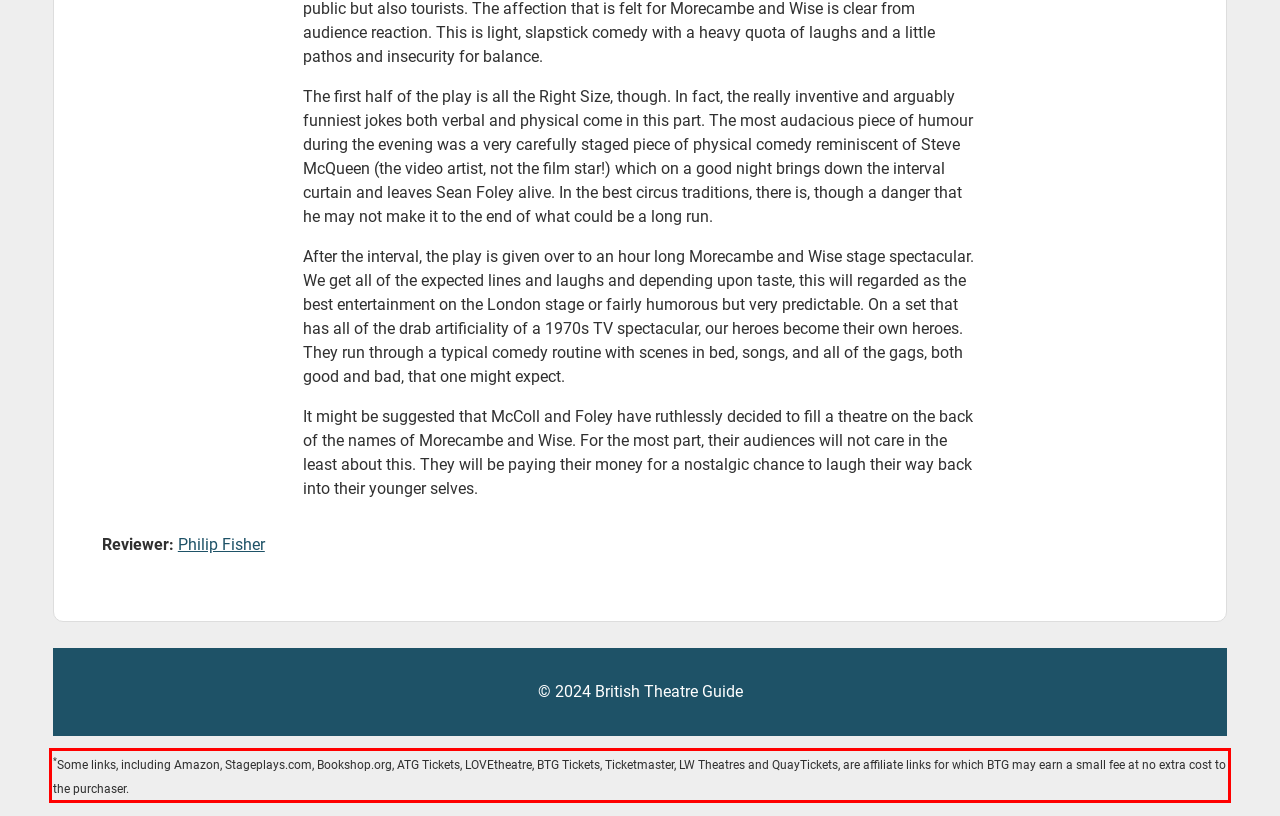With the provided screenshot of a webpage, locate the red bounding box and perform OCR to extract the text content inside it.

*Some links, including Amazon, Stageplays.com, Bookshop.org, ATG Tickets, LOVEtheatre, BTG Tickets, Ticketmaster, LW Theatres and QuayTickets, are affiliate links for which BTG may earn a small fee at no extra cost to the purchaser.